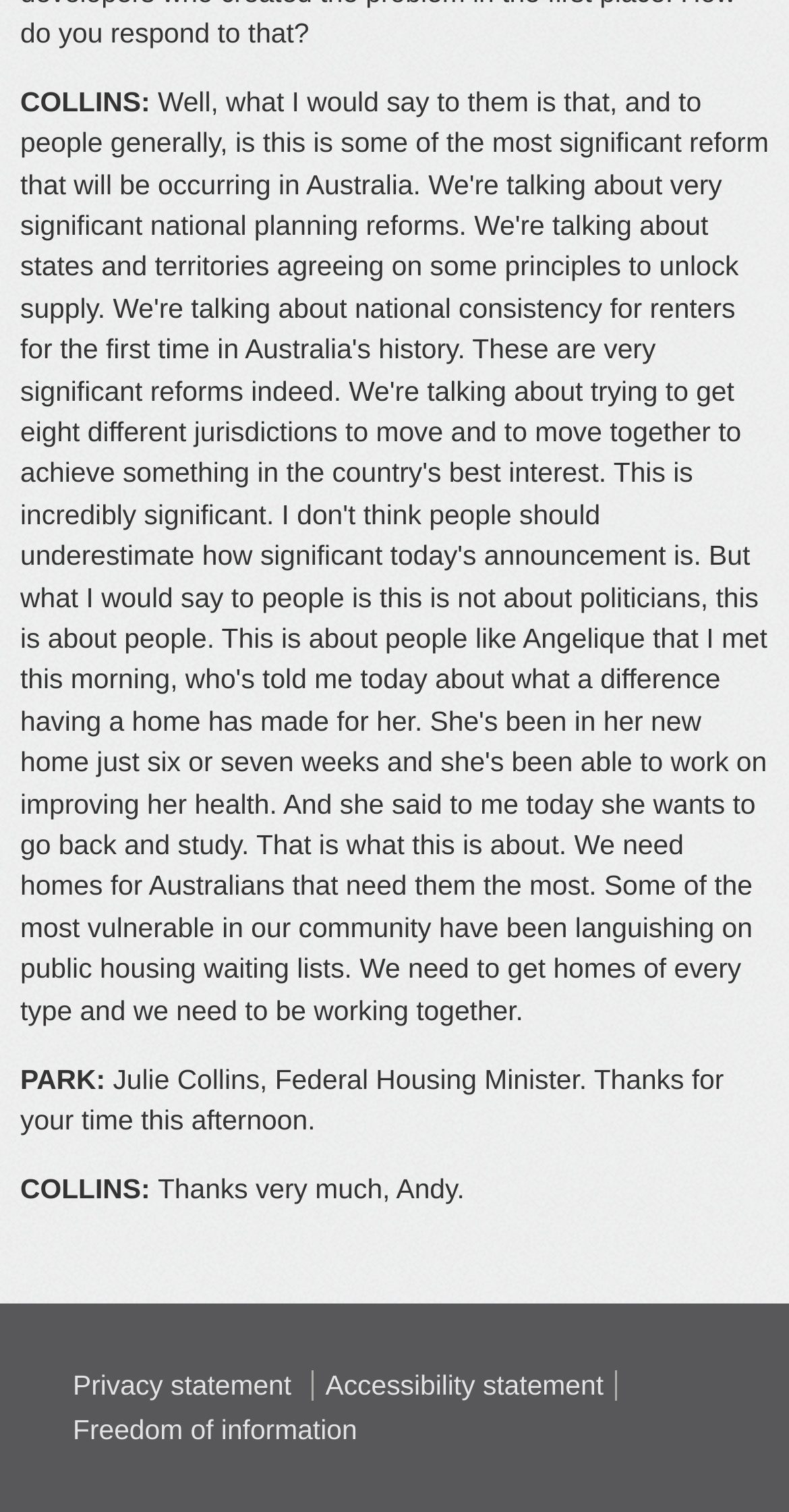Given the description Freedom of information, predict the bounding box coordinates of the UI element. Ensure the coordinates are in the format (top-left x, top-left y, bottom-right x, bottom-right y) and all values are between 0 and 1.

[0.077, 0.935, 0.468, 0.955]